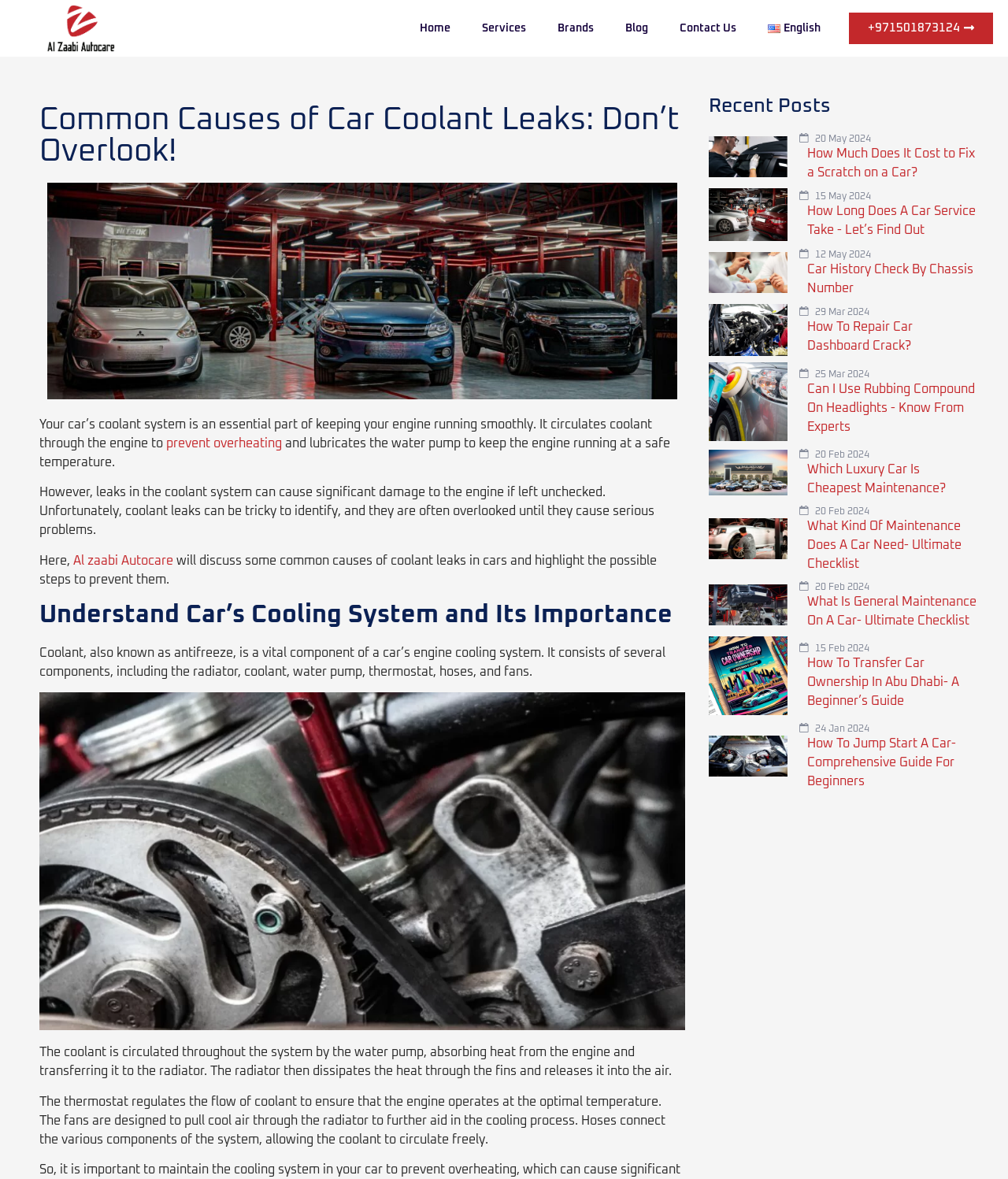Determine the bounding box coordinates of the region to click in order to accomplish the following instruction: "Read the 'BENEFITS FROM NLP SESSIONS' section". Provide the coordinates as four float numbers between 0 and 1, specifically [left, top, right, bottom].

None